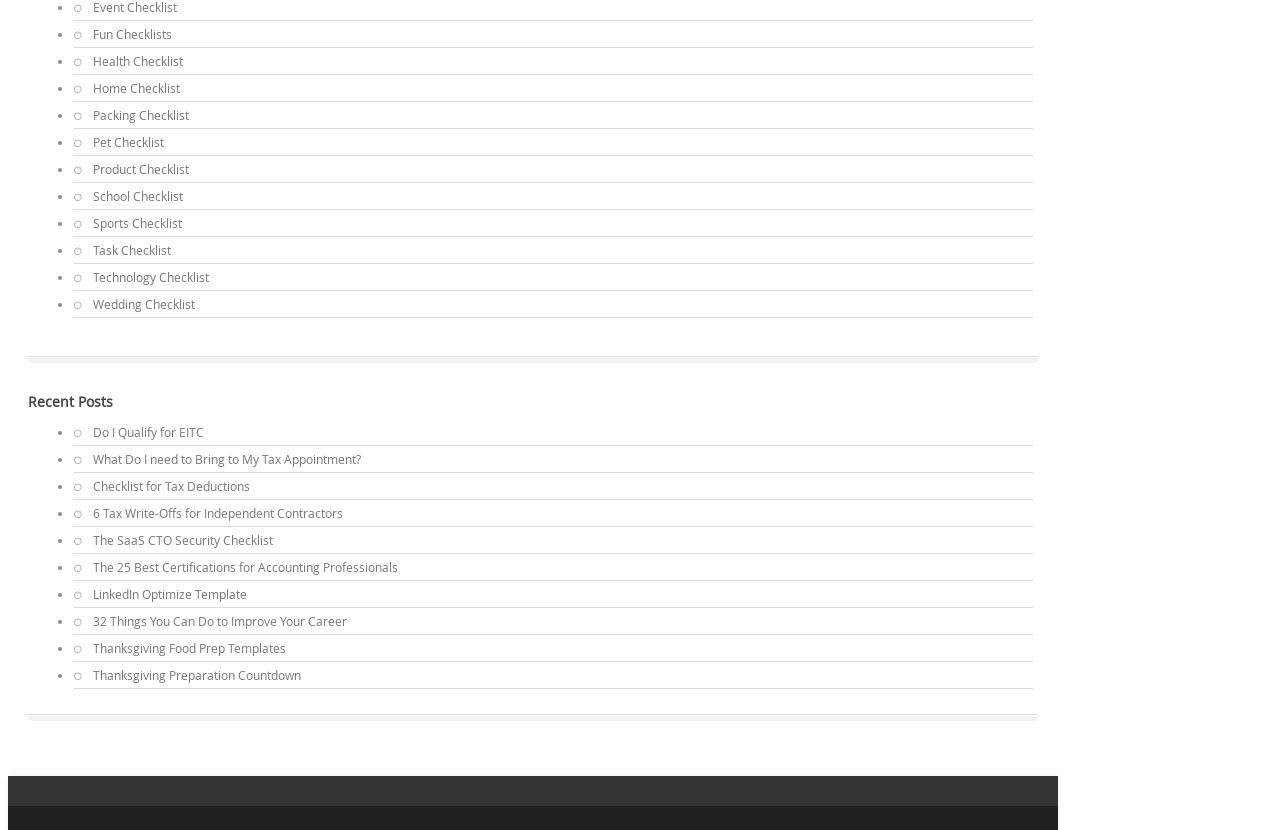How many links are under 'Recent Posts'?
Carefully analyze the image and provide a detailed answer to the question.

I counted the number of links under the heading 'Recent Posts' by looking at the list markers and corresponding links, and found that there are 12 links in total.